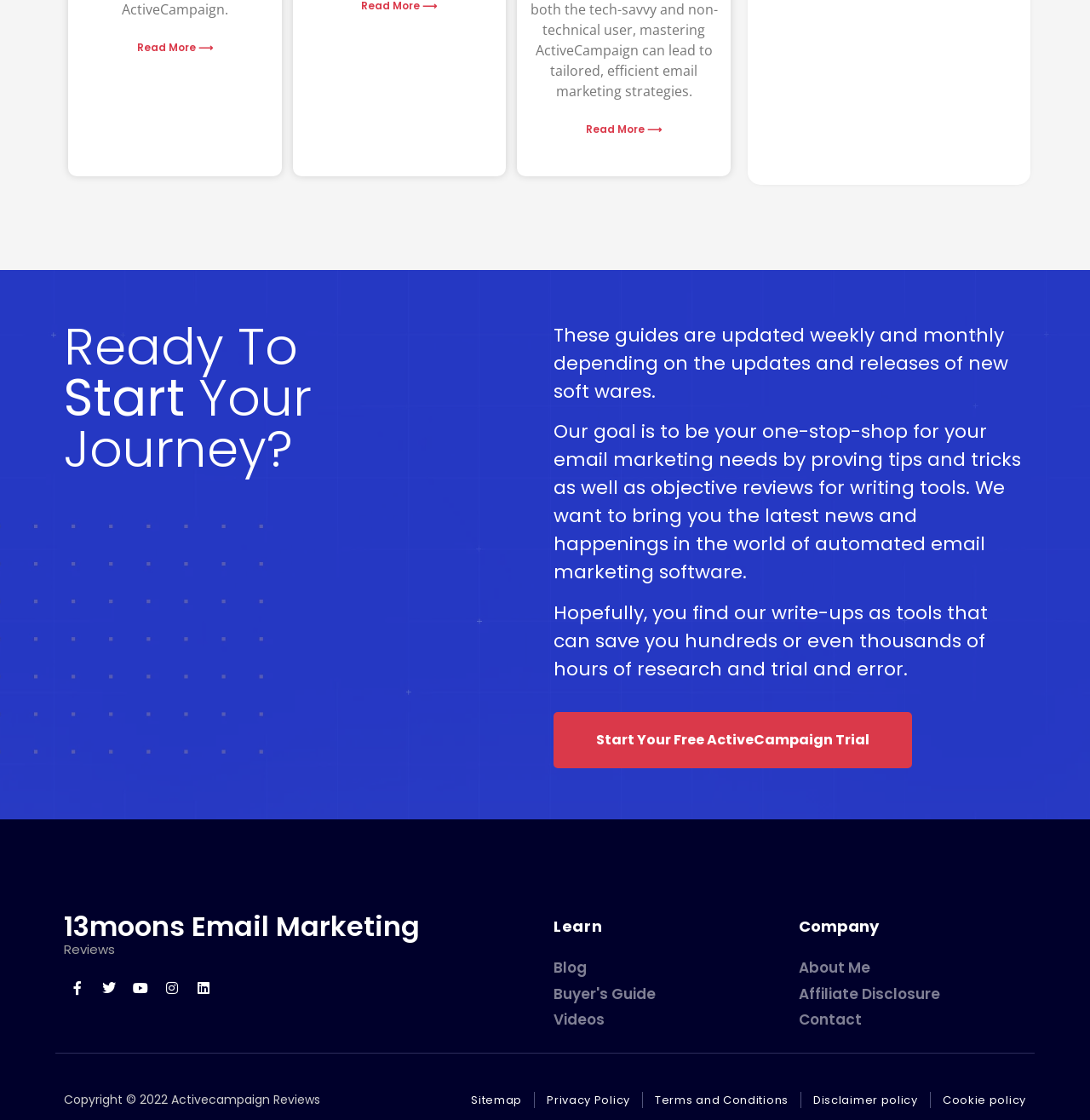Please identify the bounding box coordinates of the region to click in order to complete the task: "View the sitemap". The coordinates must be four float numbers between 0 and 1, specified as [left, top, right, bottom].

[0.432, 0.975, 0.479, 0.989]